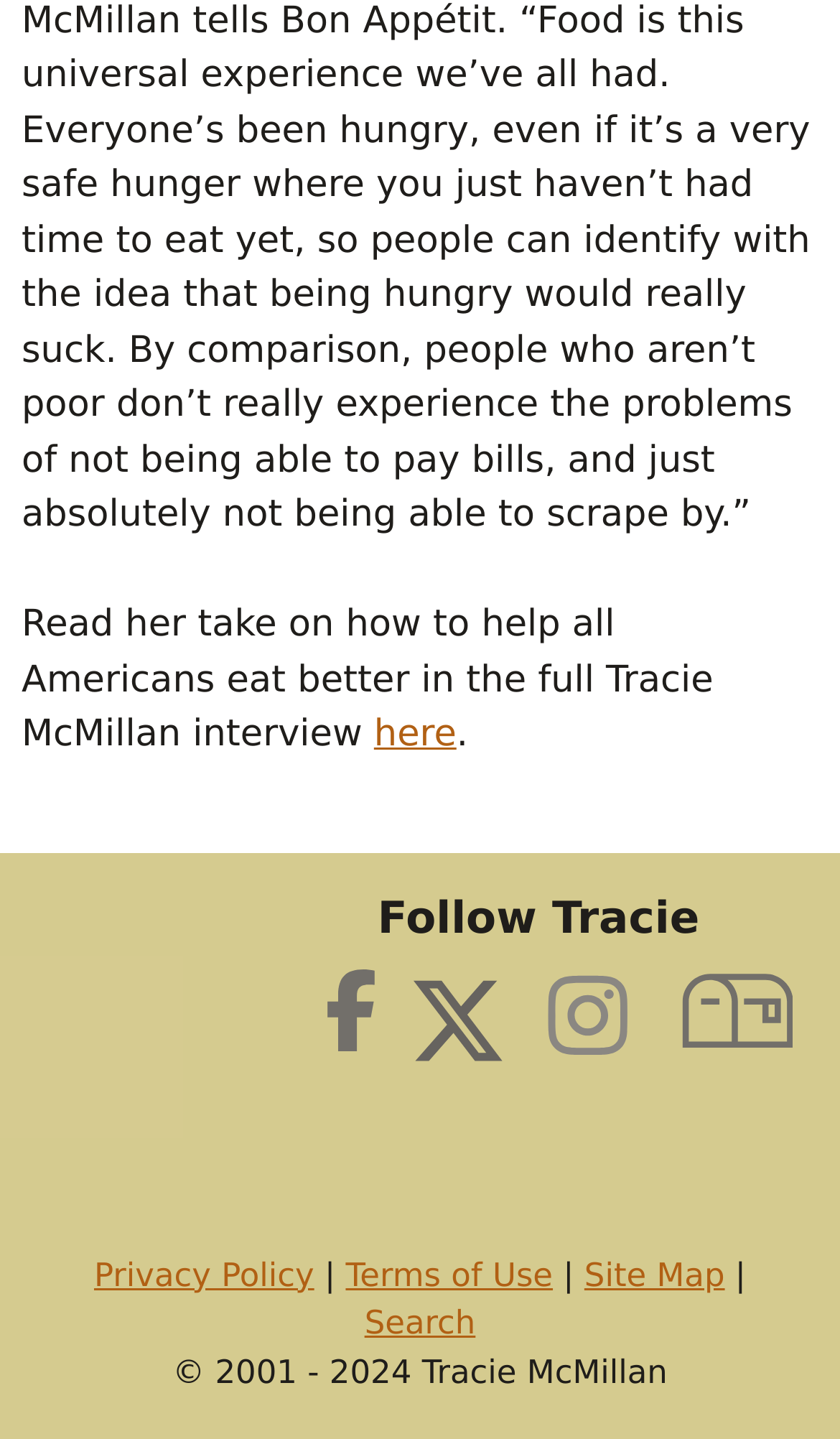How many social media platforms can Tracie be followed on?
Based on the screenshot, provide a one-word or short-phrase response.

3